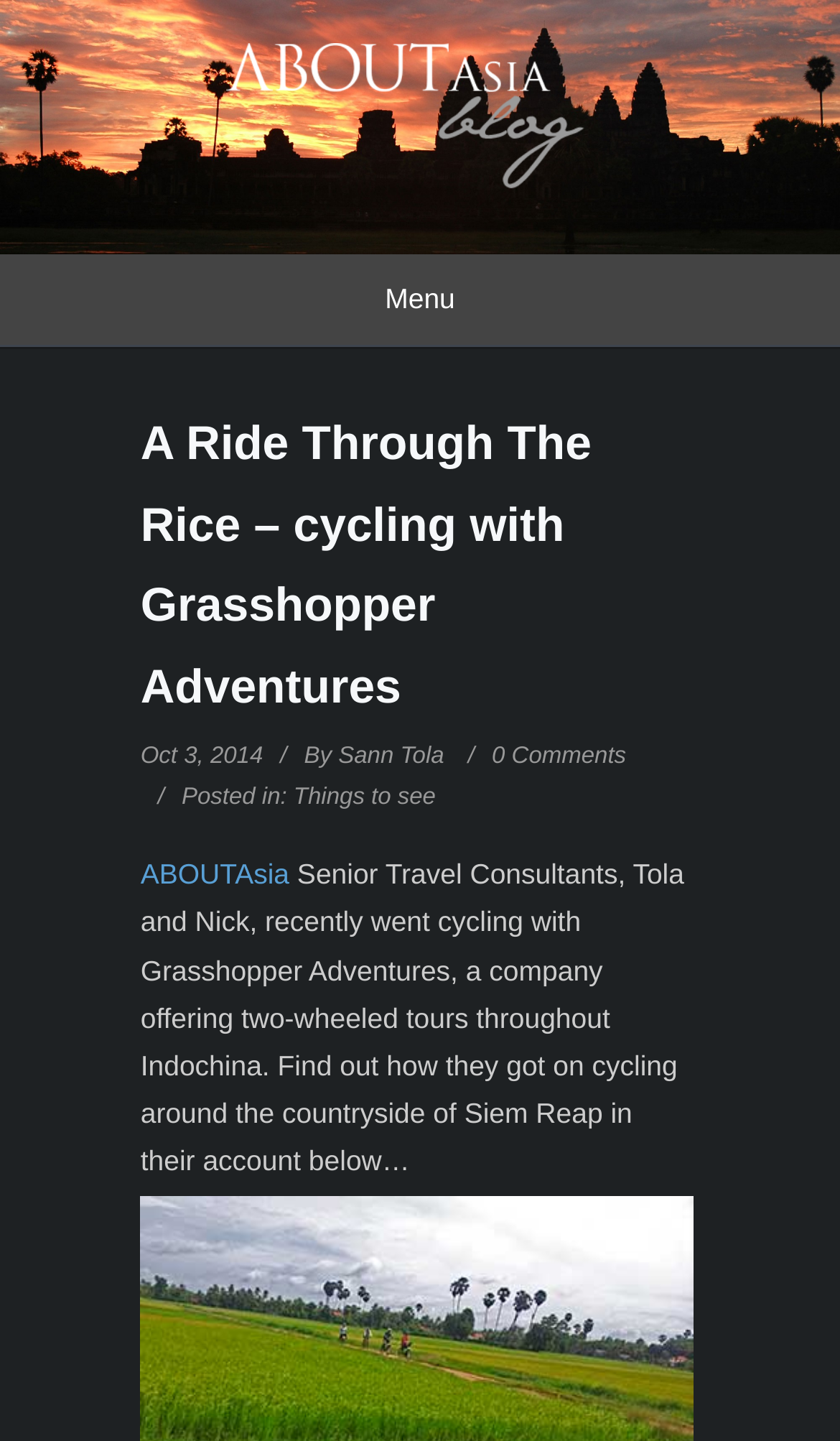Summarize the webpage with a detailed and informative caption.

The webpage is about a cycling adventure with Grasshopper Adventures in Siem Reap, Cambodia. At the top, there is a logo or image related to ABOUTAsia Travel, accompanied by a link to the website. Below this, there is a menu link on the top right corner.

The main content of the webpage is divided into two sections. The first section is a header area that spans almost the entire width of the page. It contains a heading that reads "A Ride Through The Rice – cycling with Grasshopper Adventures" and is positioned near the top of the page. Below the heading, there is a link to the date "Oct 3, 2014", followed by the author's name "Sann Tola" and a link to "0 Comments".

In the same section, there is a subheading "Posted in:" with a link to "Things to see" next to it. The second section is a block of text that describes the cycling adventure, written by Senior Travel Consultants Tola and Nick. This text block is positioned below the header area and spans about two-thirds of the page width.

There are two links at the bottom of the page: one to "ABOUTAsia" and another to "ABOUTAsia cycling". The overall layout of the webpage is simple, with a clear hierarchy of elements and ample whitespace to make the content easy to read.